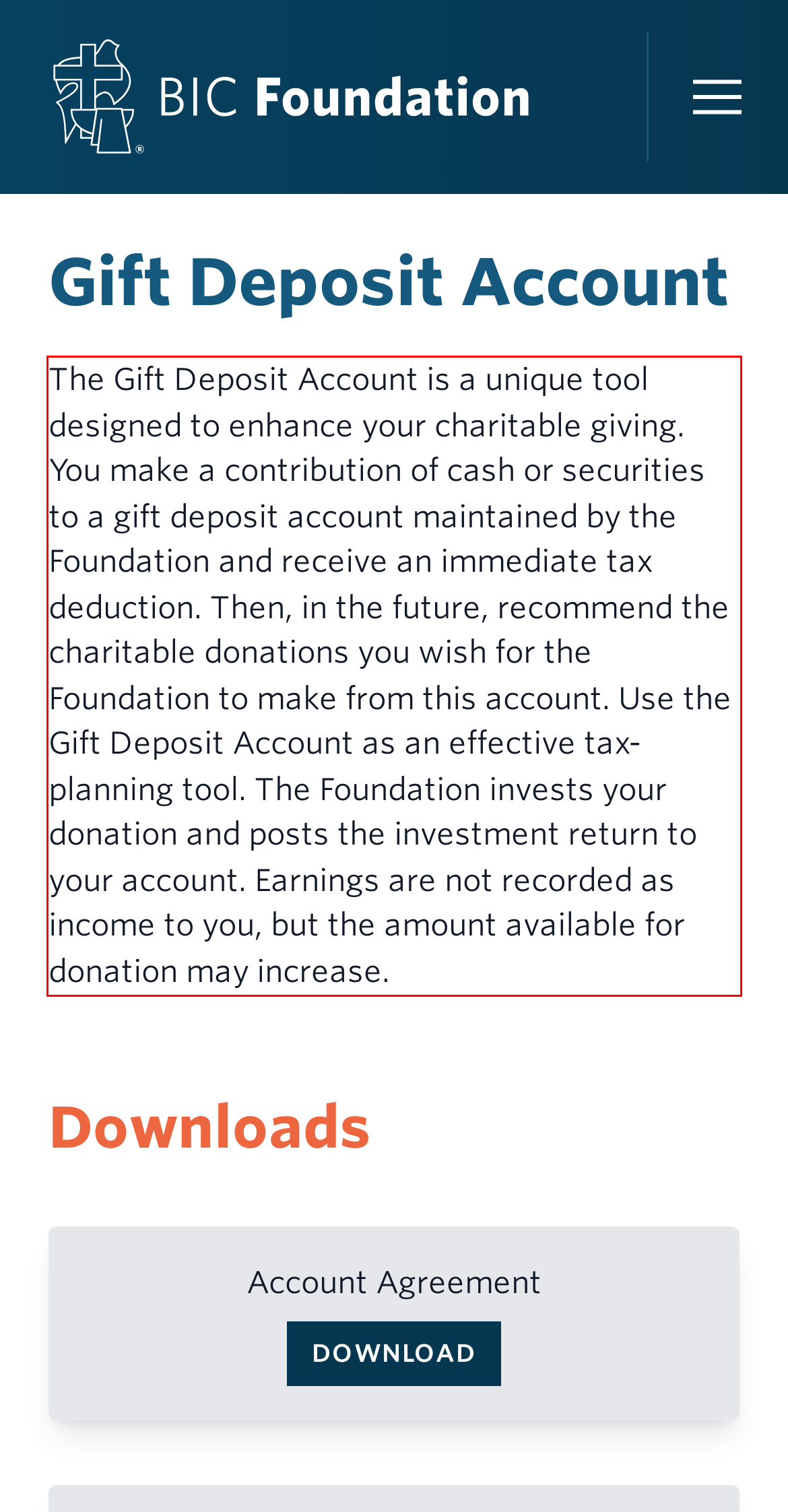Using OCR, extract the text content found within the red bounding box in the given webpage screenshot.

The Gift Deposit Account is a unique tool designed to enhance your charitable giving. You make a contribution of cash or securities to a gift deposit account maintained by the Foundation and receive an immediate tax deduction. Then, in the future, recommend the charitable donations you wish for the Foundation to make from this account. Use the Gift Deposit Account as an effective tax-planning tool. The Foundation invests your donation and posts the investment return to your account. Earnings are not recorded as income to you, but the amount available for donation may increase.